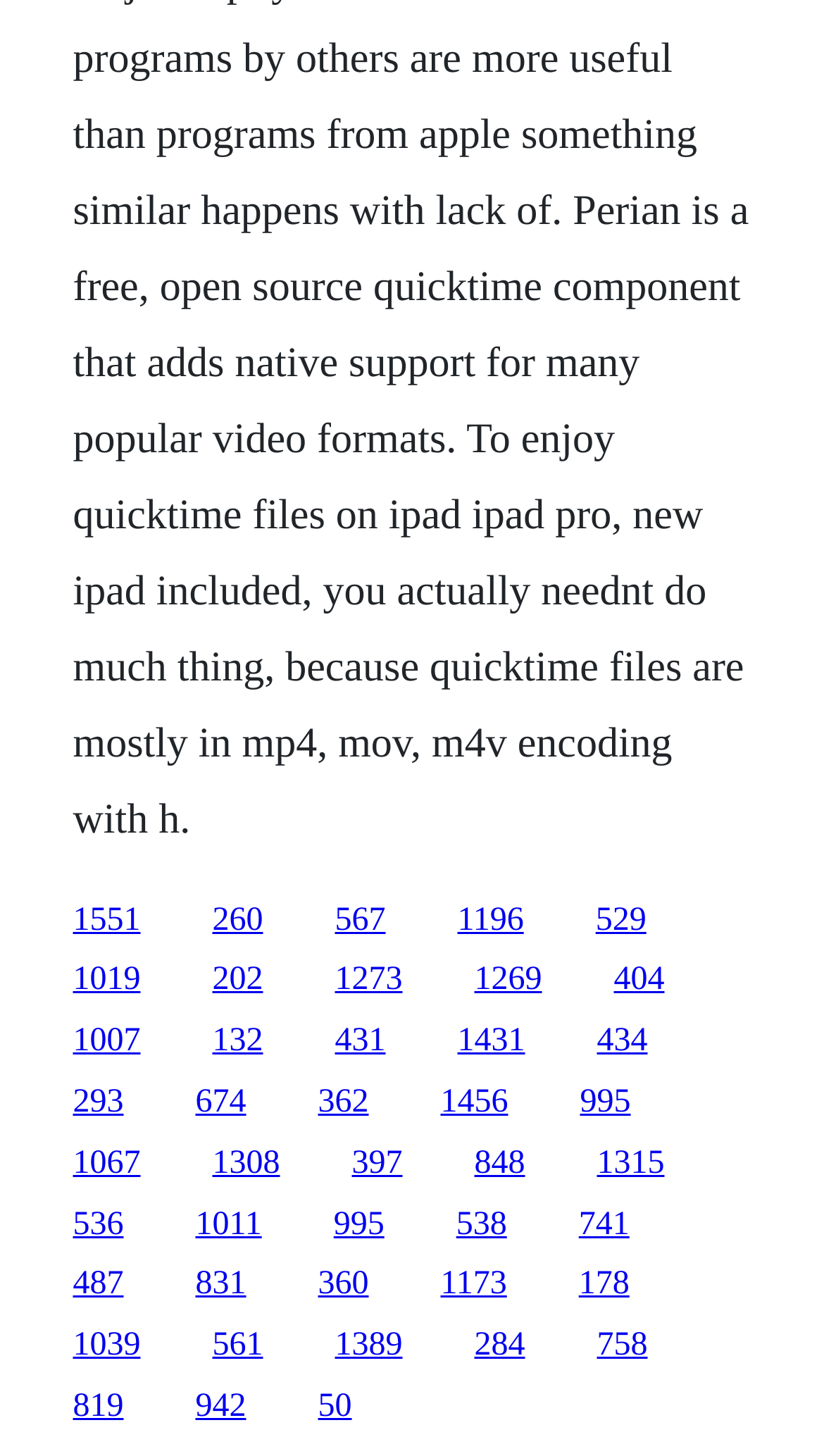Locate the bounding box coordinates of the clickable element to fulfill the following instruction: "click the first link". Provide the coordinates as four float numbers between 0 and 1 in the format [left, top, right, bottom].

[0.088, 0.619, 0.171, 0.644]